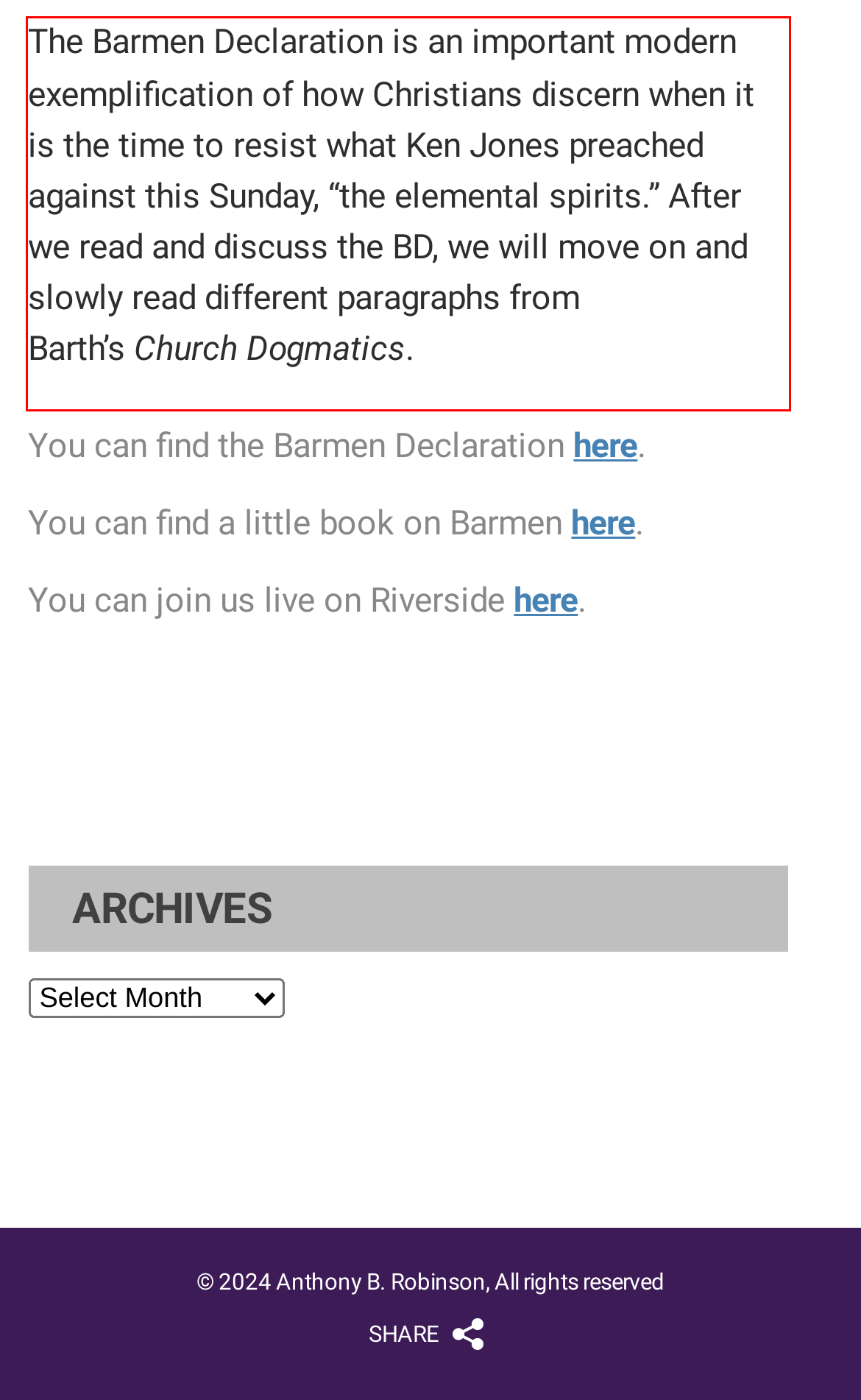Using the provided screenshot, read and generate the text content within the red-bordered area.

The Barmen Declaration is an important modern exemplification of how Christians discern when it is the time to resist what Ken Jones preached against this Sunday, “the elemental spirits.” After we read and discuss the BD, we will move on and slowly read different paragraphs from Barth’s Church Dogmatics.